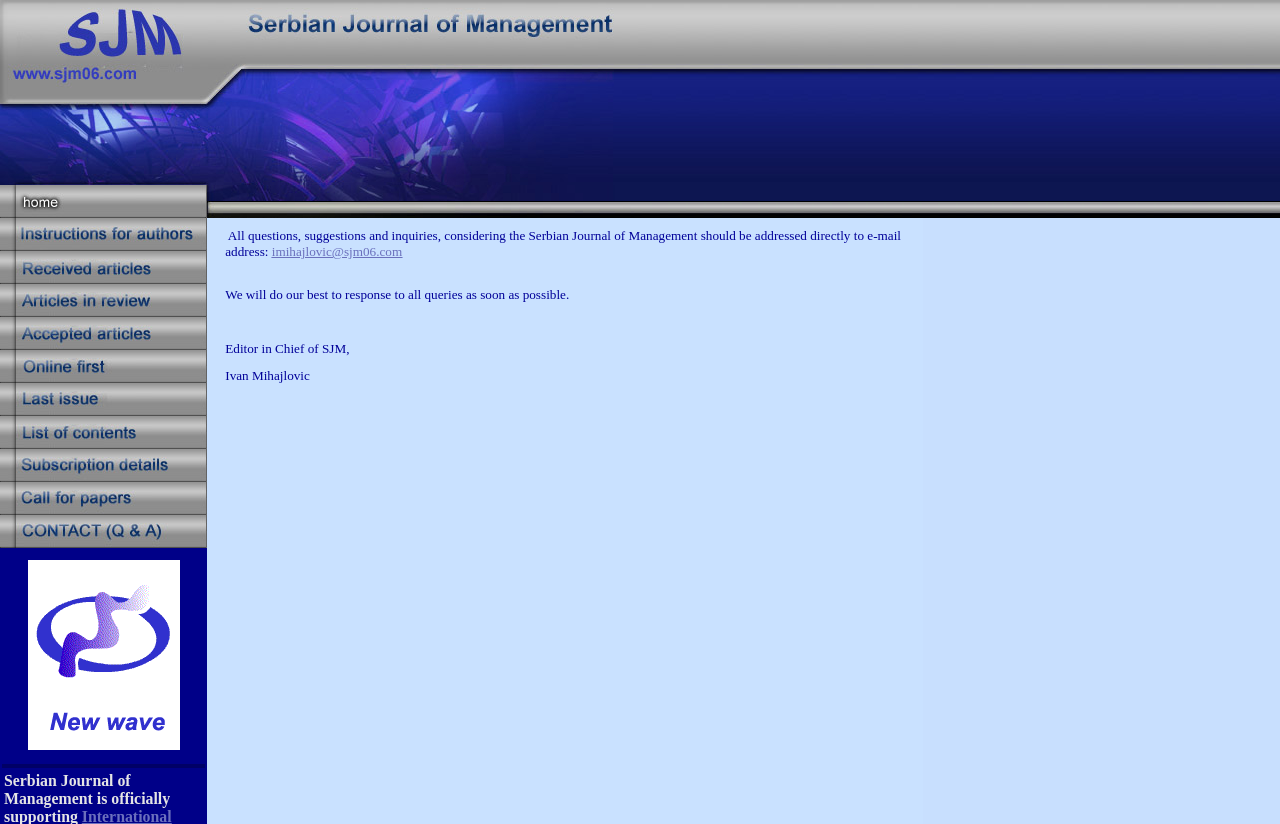Pinpoint the bounding box coordinates for the area that should be clicked to perform the following instruction: "contact the editor".

[0.212, 0.296, 0.314, 0.314]